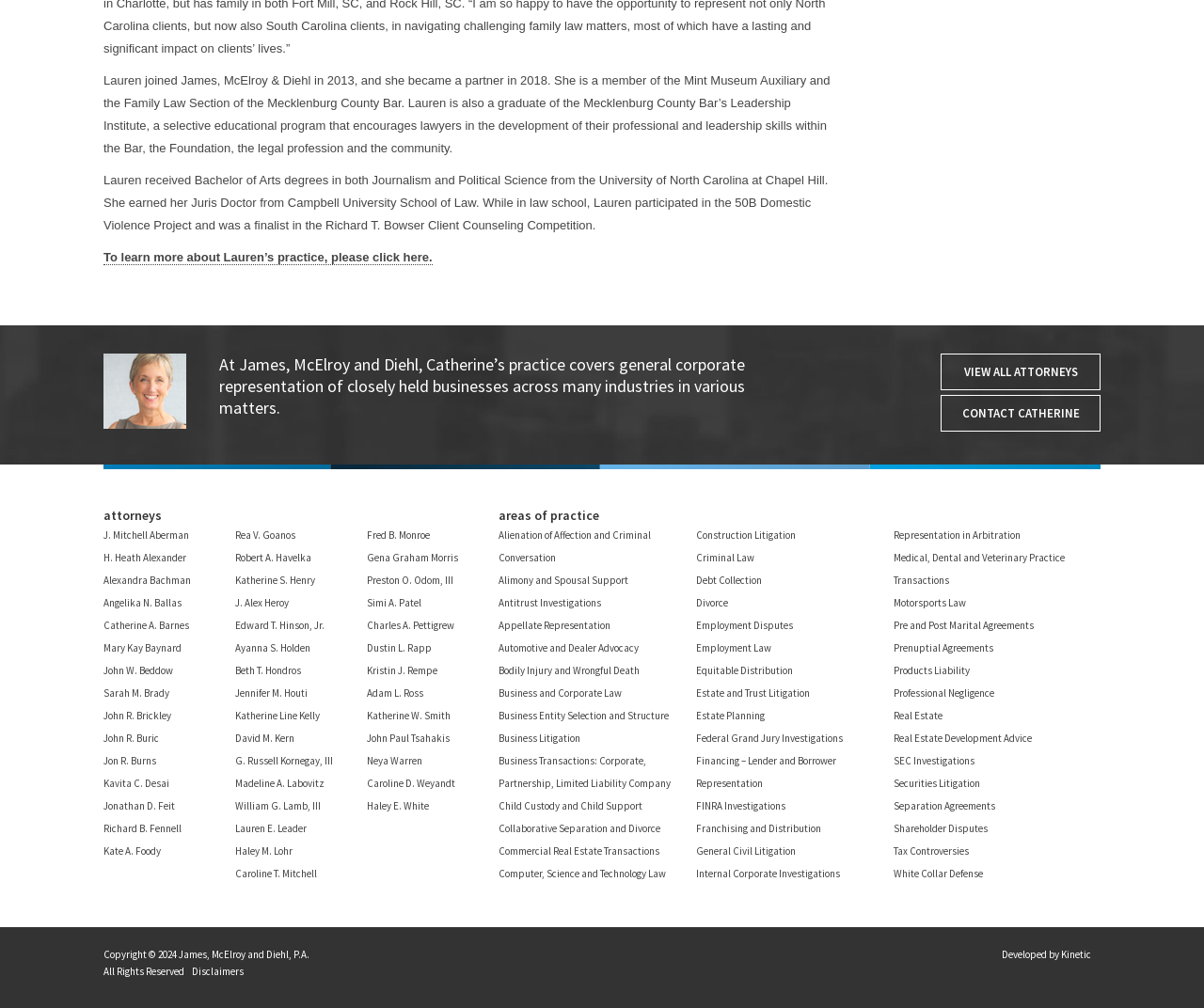Find the bounding box of the element with the following description: "Madeline A. Labovitz". The coordinates must be four float numbers between 0 and 1, formatted as [left, top, right, bottom].

[0.195, 0.771, 0.27, 0.784]